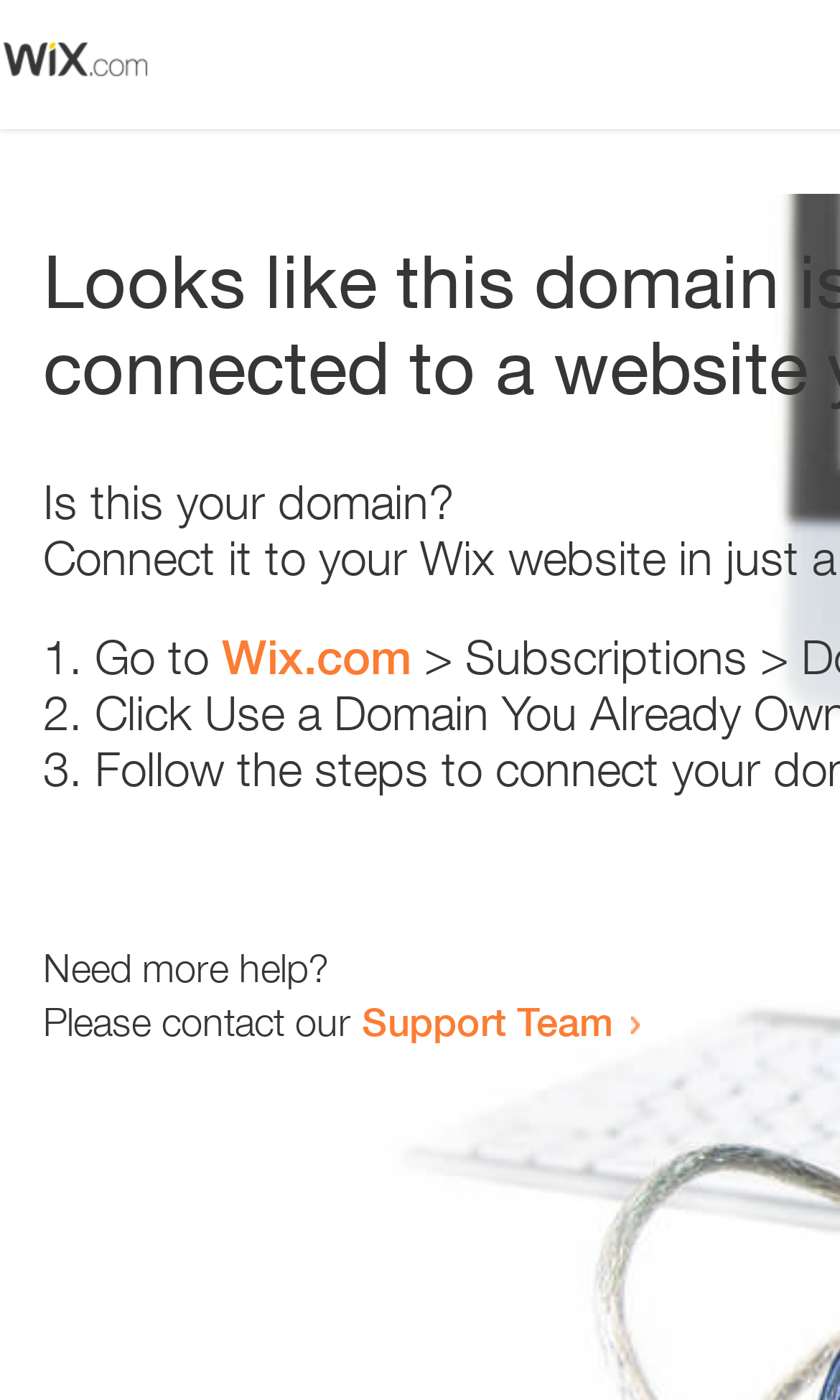Using the provided element description "Support Team", determine the bounding box coordinates of the UI element.

[0.431, 0.712, 0.731, 0.746]